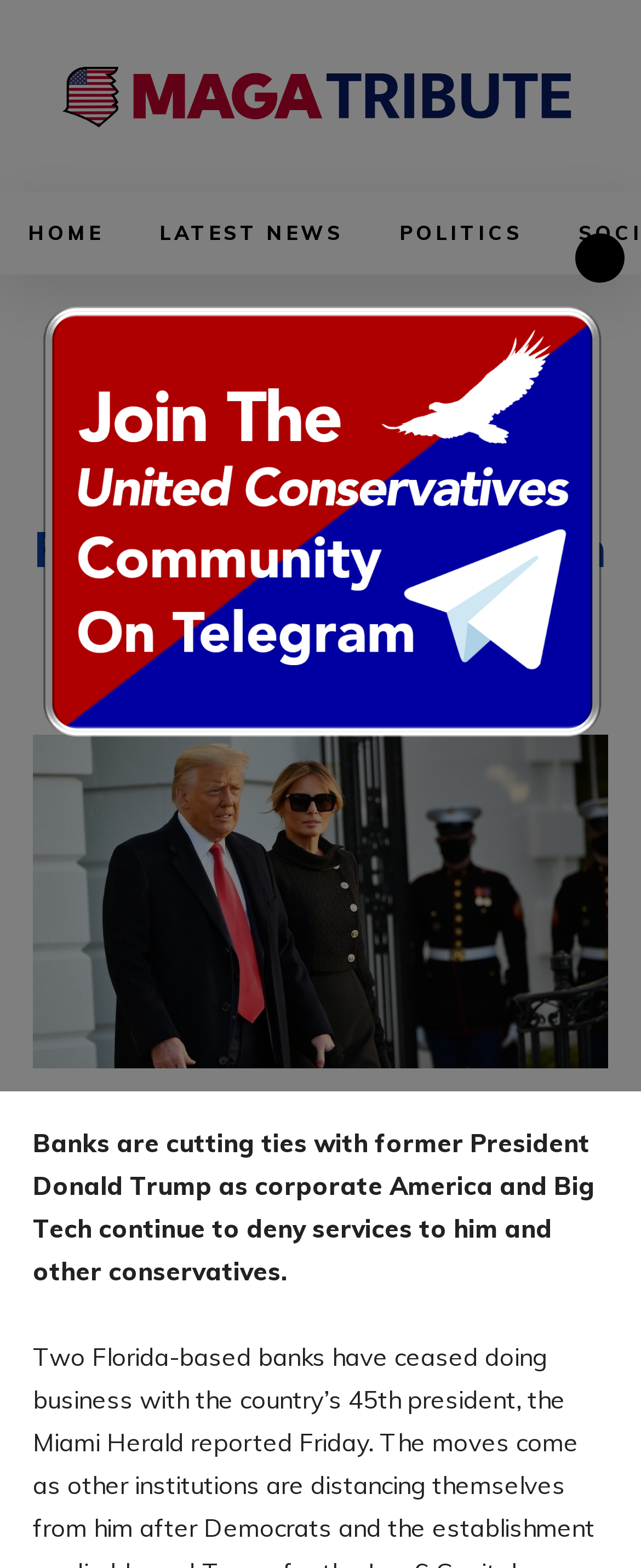What is the location of the 'HOME' link?
Please give a detailed and thorough answer to the question, covering all relevant points.

The 'HOME' link is located at the top-left corner of the webpage, as indicated by the bounding box coordinates [0.0, 0.122, 0.205, 0.175] and its position relative to other elements on the webpage.